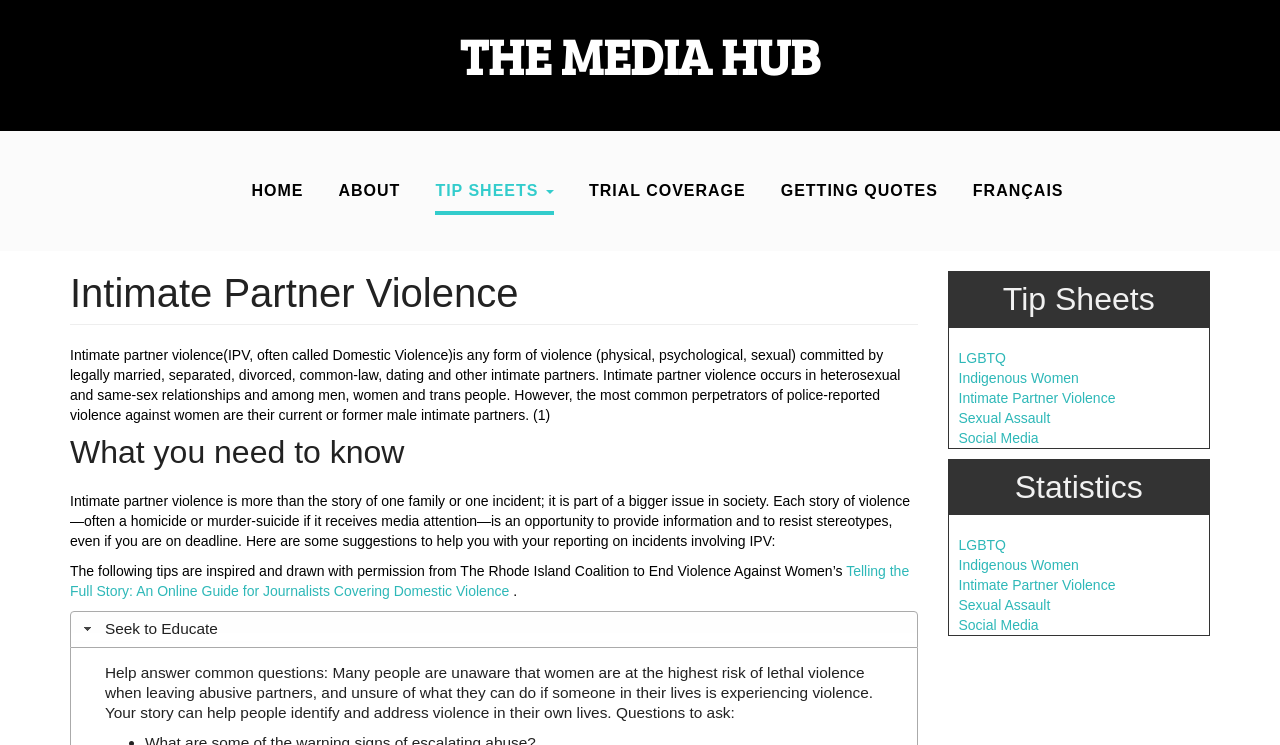Given the element description Social Media, identify the bounding box coordinates for the UI element on the webpage screenshot. The format should be (top-left x, top-left y, bottom-right x, bottom-right y), with values between 0 and 1.

[0.749, 0.577, 0.811, 0.598]